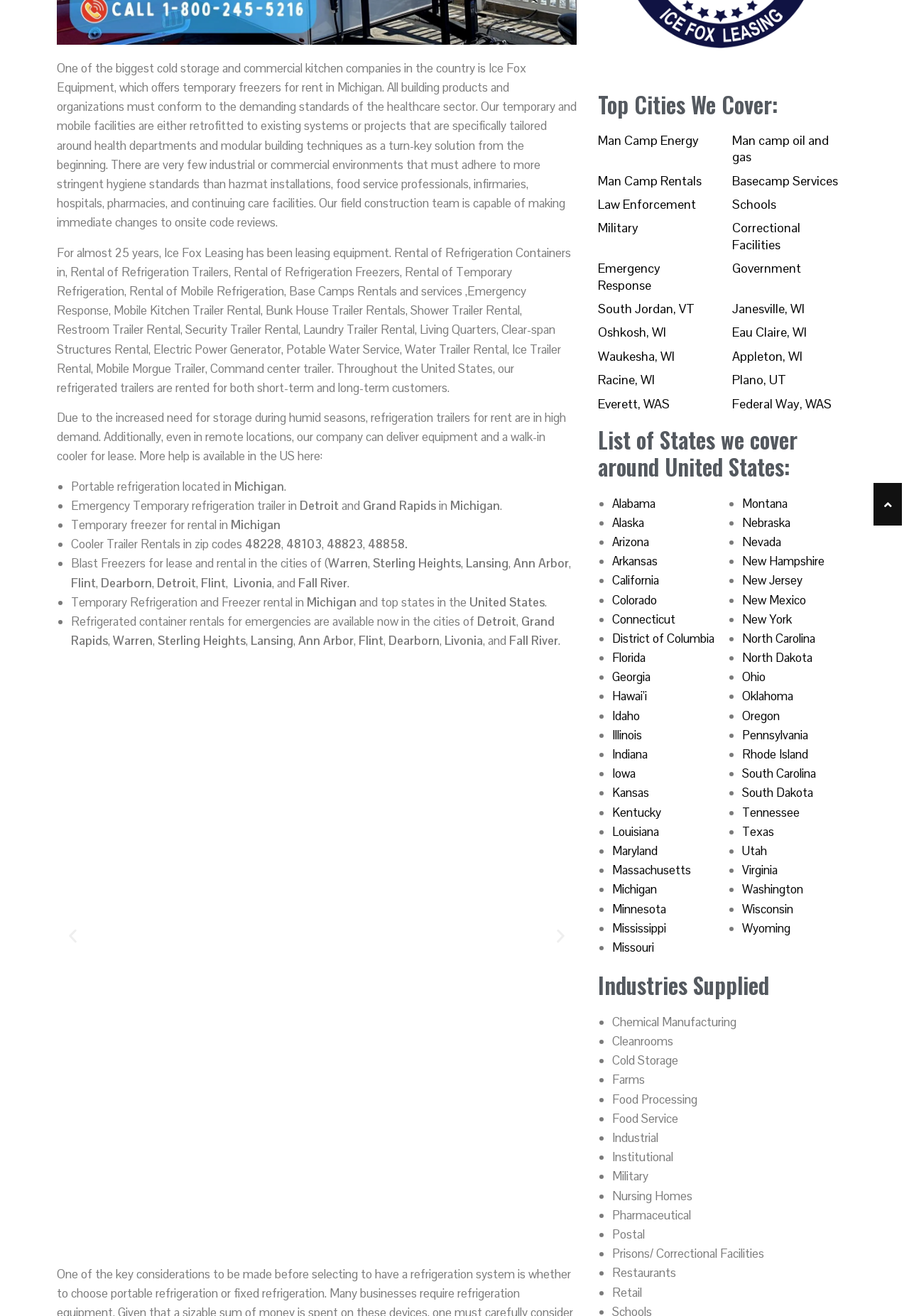Please determine the bounding box coordinates for the UI element described here. Use the format (top-left x, top-left y, bottom-right x, bottom-right y) with values bounded between 0 and 1: Federal Way, WAS

[0.806, 0.3, 0.915, 0.313]